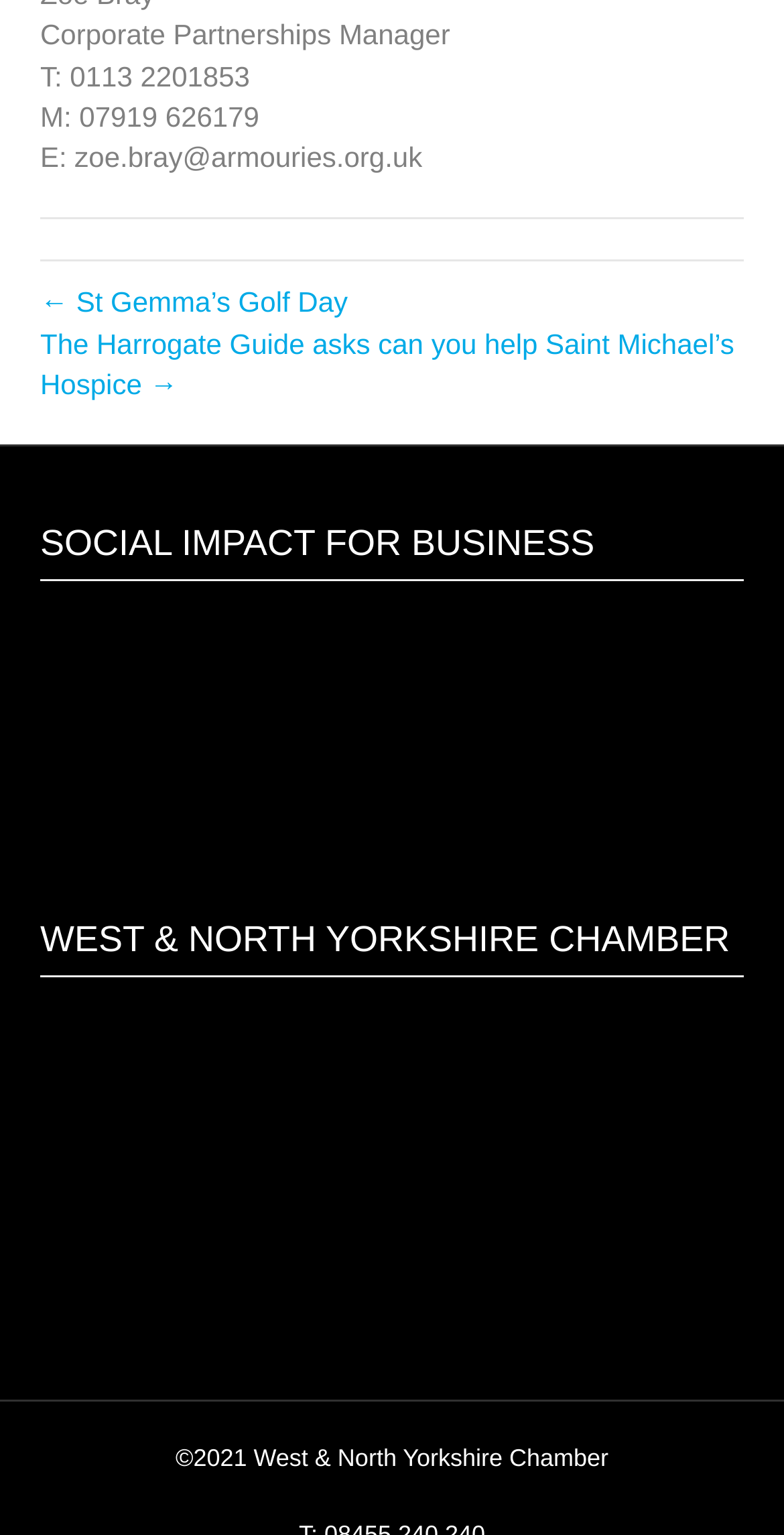Identify the bounding box coordinates for the UI element described by the following text: "← St Gemma’s Golf Day". Provide the coordinates as four float numbers between 0 and 1, in the format [left, top, right, bottom].

[0.051, 0.187, 0.444, 0.208]